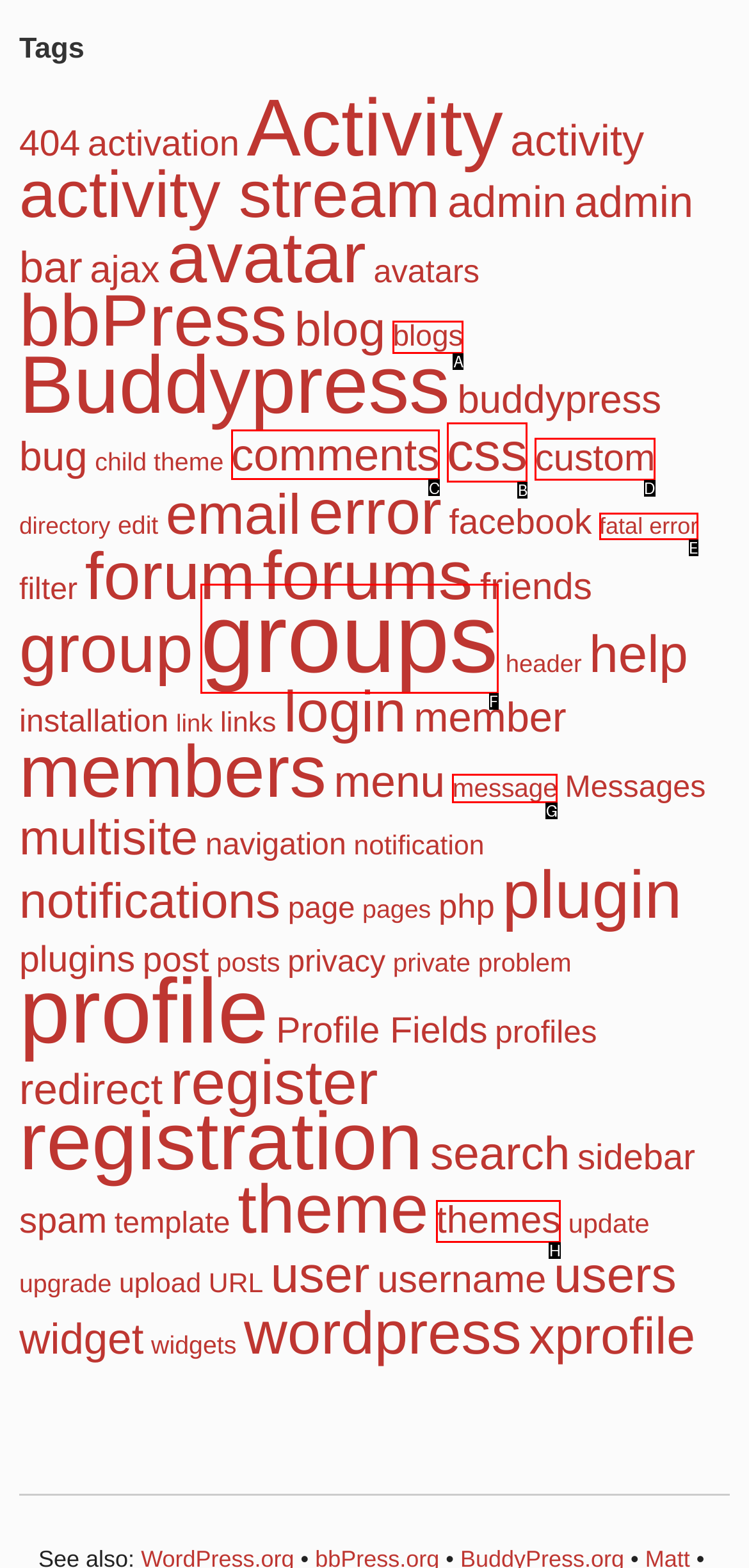Identify the correct UI element to click for this instruction: check 'comments'
Respond with the appropriate option's letter from the provided choices directly.

C